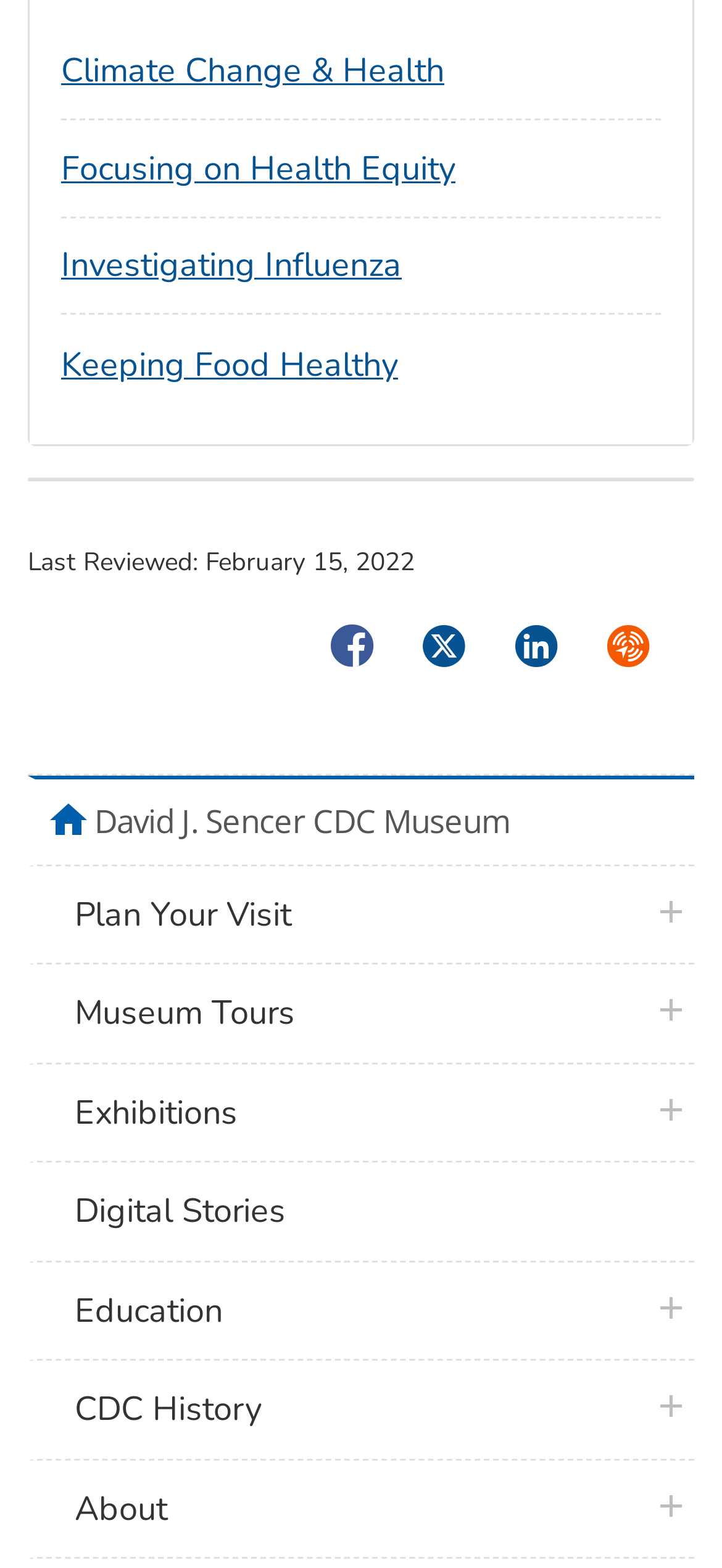Please specify the bounding box coordinates of the area that should be clicked to accomplish the following instruction: "Plan your visit to the museum". The coordinates should consist of four float numbers between 0 and 1, i.e., [left, top, right, bottom].

[0.038, 0.553, 0.962, 0.616]